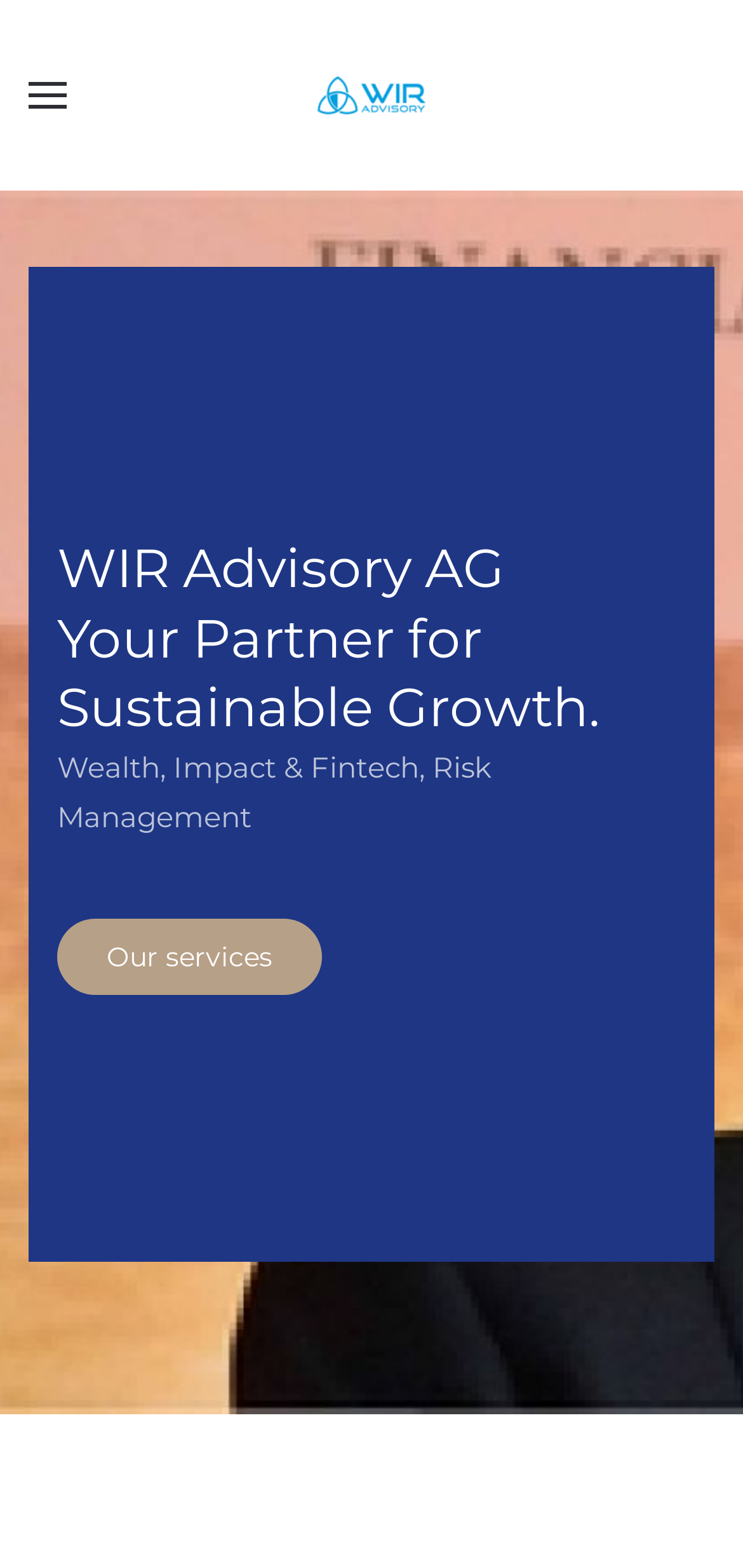Explain the webpage in detail.

The webpage is titled "Home" and appears to be the main page of a company called WIR Advisory AG. At the top left corner, there is a button labeled "Open menu" accompanied by a small image. To the right of this button, there is a link labeled "Back to home". 

Below these elements, there is a prominent heading that spans most of the width of the page, stating "WIR Advisory AG Your Partner for Sustainable Growth." This heading is accompanied by an image with the company name "WIR Advisory" on the left side. 

Underneath the heading, there is a paragraph of text that describes the company's focus areas, including "Wealth, Impact & Fintech, Risk Management". Below this text, there is a link labeled "Our services", which is likely a call to action for visitors to explore the company's offerings.